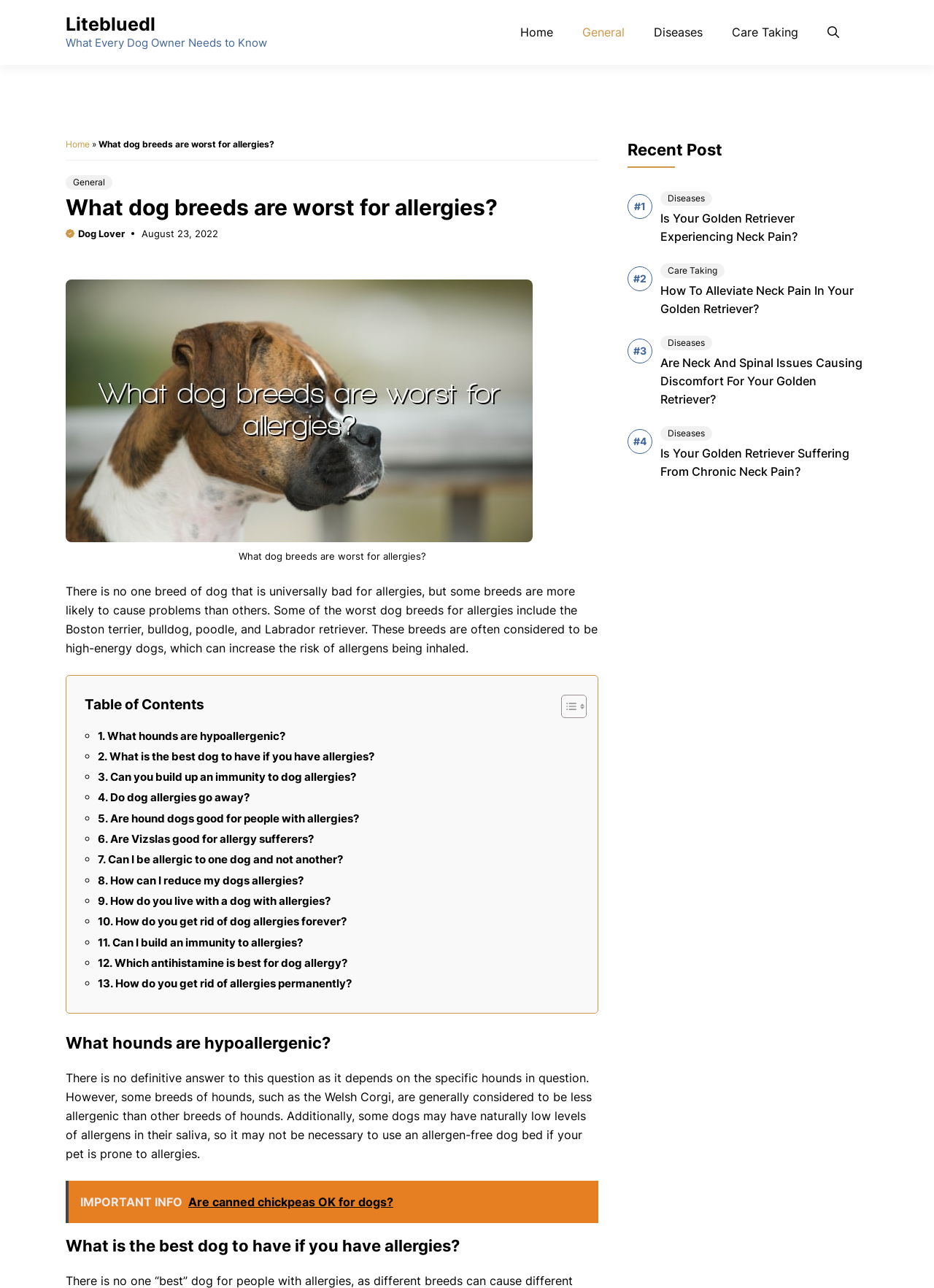Bounding box coordinates are specified in the format (top-left x, top-left y, bottom-right x, bottom-right y). All values are floating point numbers bounded between 0 and 1. Please provide the bounding box coordinate of the region this sentence describes: Stylish Cat Eye Glasses

None